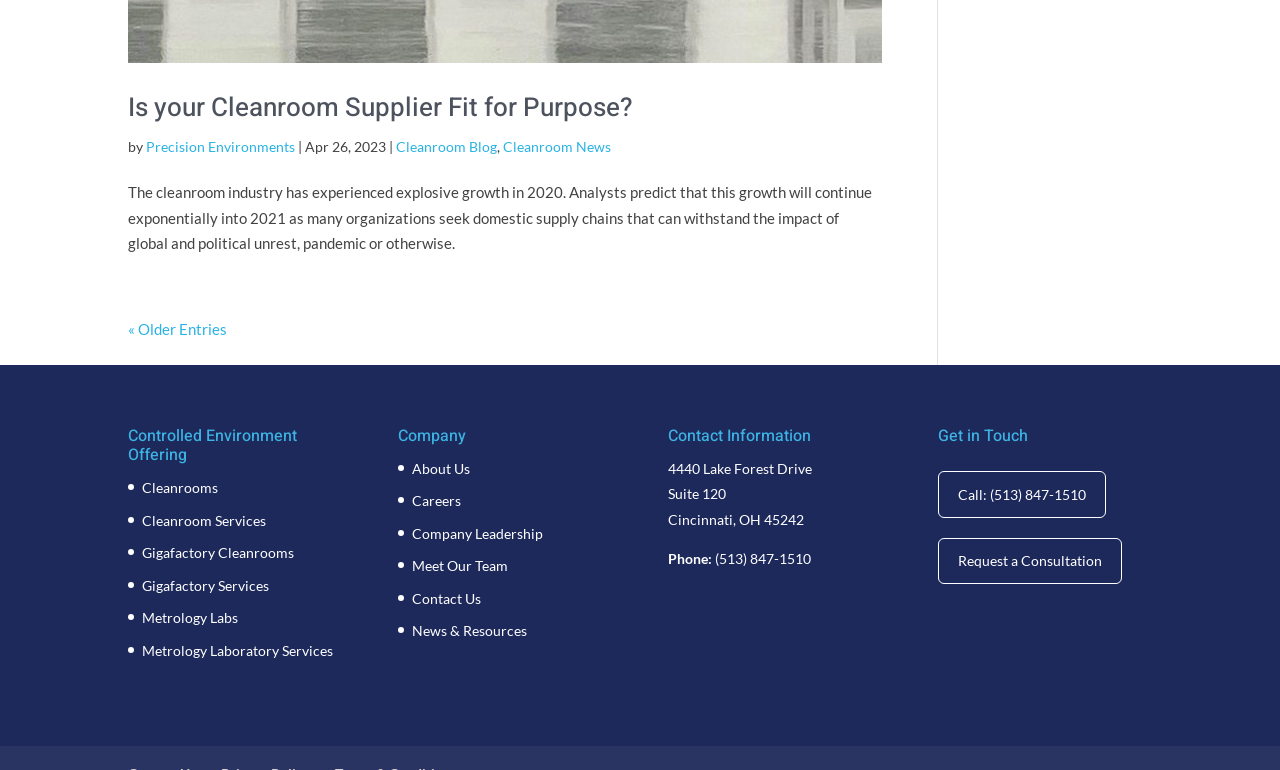What is the topic of the blog post?
Answer the question with as much detail as possible.

The topic of the blog post can be determined by reading the heading 'Is your Cleanroom Supplier Fit for Purpose?' and the subsequent text, which discusses the growth of the cleanroom industry and the importance of finding a suitable supplier.